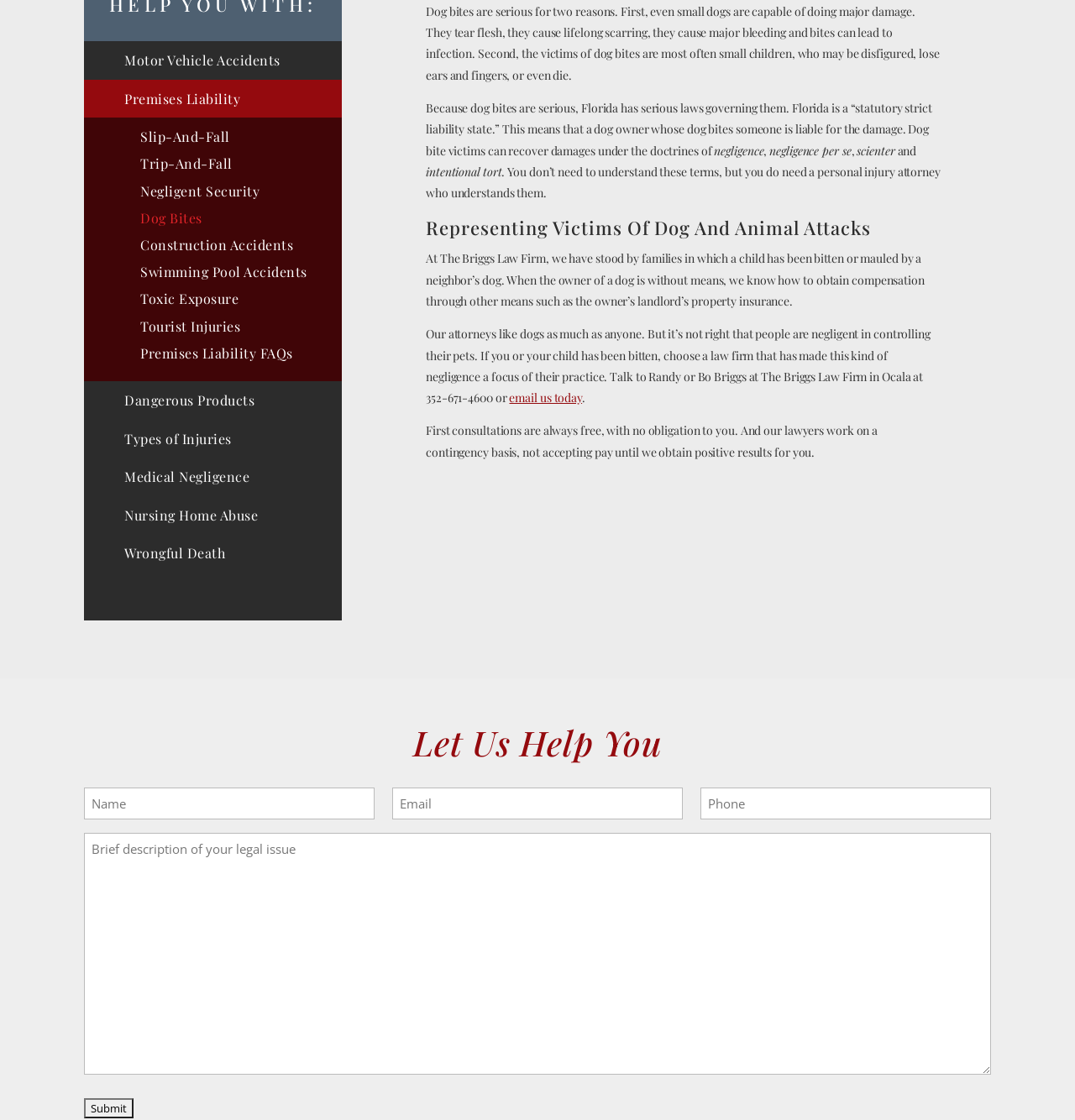Give the bounding box coordinates for the element described by: "value="Submit"".

[0.078, 0.98, 0.124, 0.998]